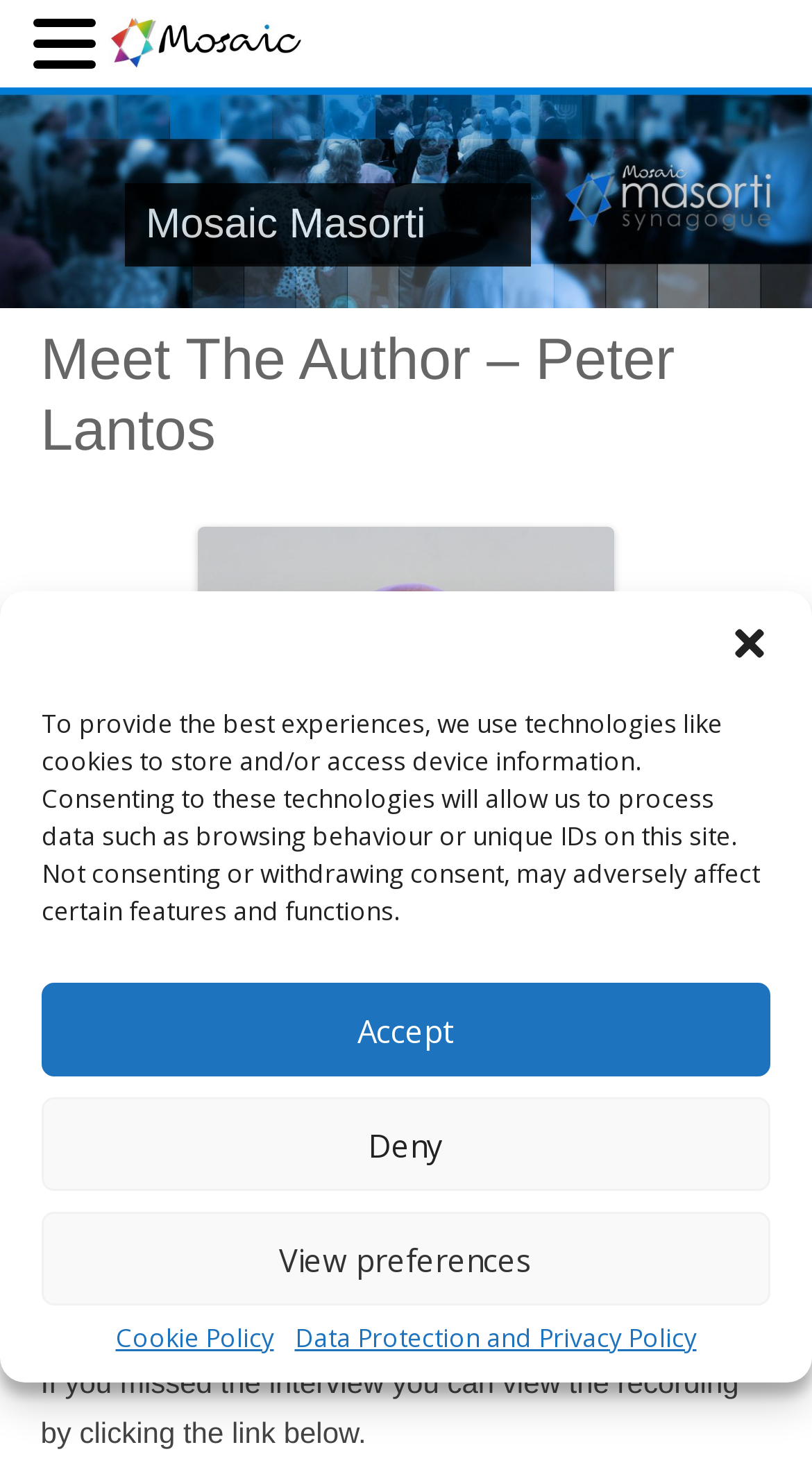What is the purpose of the 'View preferences' button?
Please describe in detail the information shown in the image to answer the question.

I inferred the answer by analyzing the context of the 'View preferences' button, which is located in the cookie consent dialog. The button is likely used to view and customize cookie preferences.